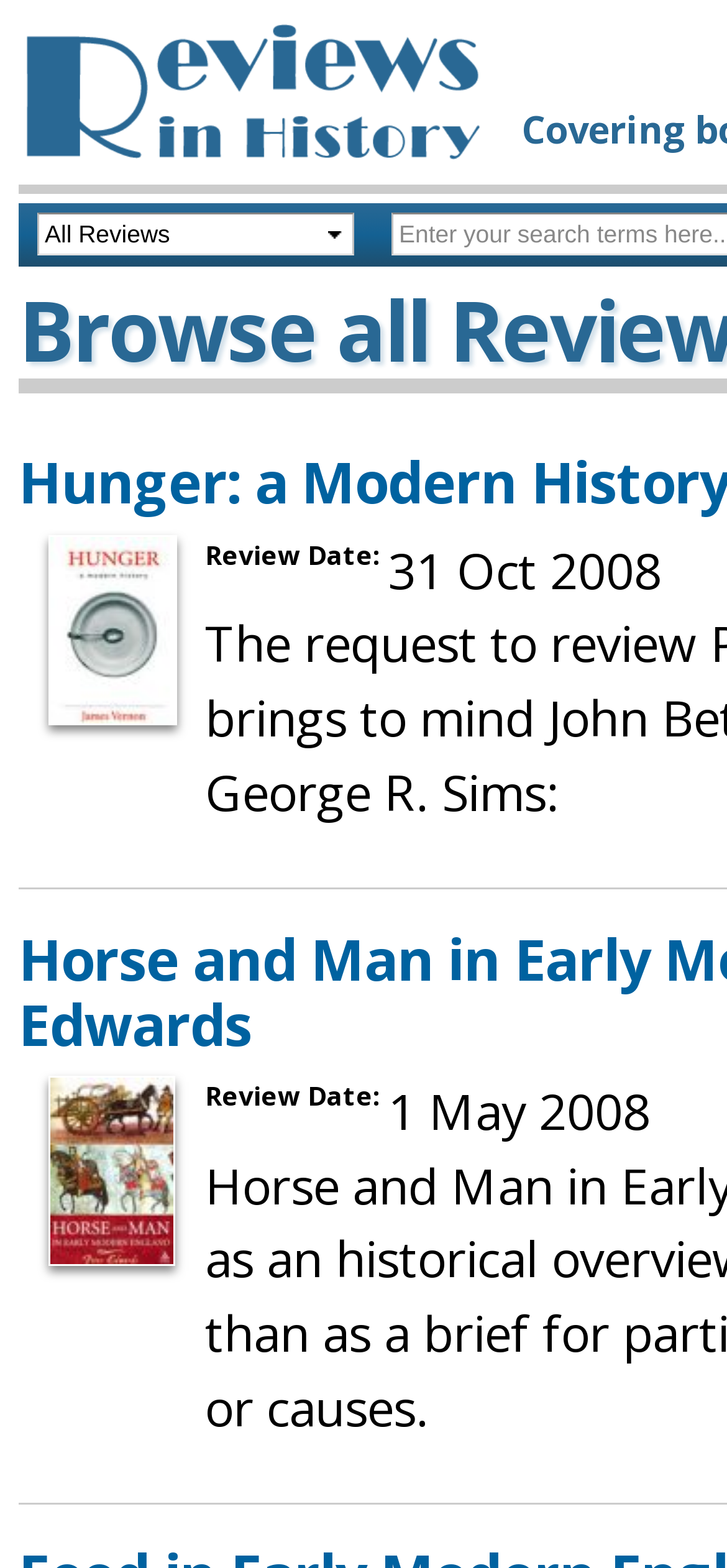Construct a comprehensive description capturing every detail on the webpage.

The webpage appears to be a review archive page, with a prominent logo of "Reviews in History" at the top left corner. Below the logo, there is a combobox that allows users to select options, although it is not expanded by default.

The main content of the page is divided into sections, each containing review information. There are at least two review sections, with each section displaying the "Review Date" label followed by the actual review date. The first review section is located at the top center of the page, with the label "Review Date:" and the date "31 Oct 2008" displayed to its right. The second review section is located below the first one, with the same label "Review Date:" and the date "1 May 2008" displayed to its right.

There are no other notable UI elements or images on the page besides the logo and the review sections.